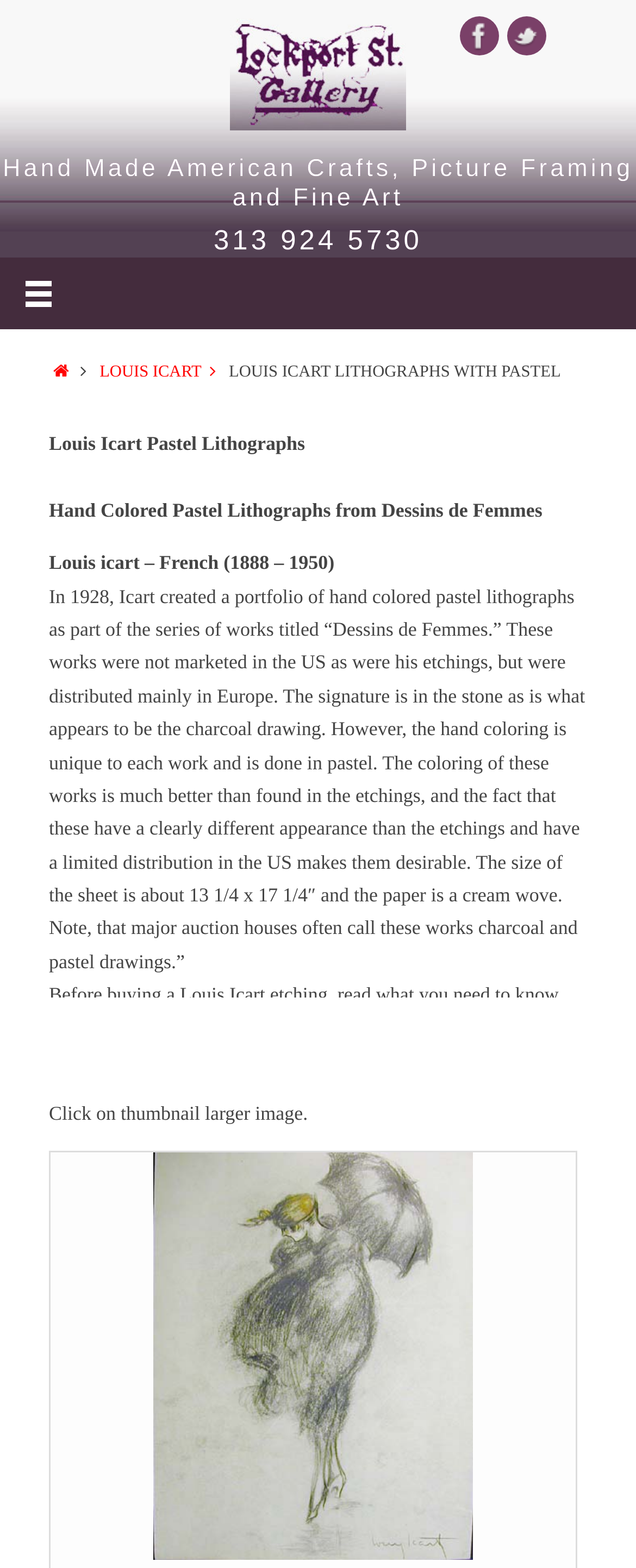Please give the bounding box coordinates of the area that should be clicked to fulfill the following instruction: "View Louis Icart's Twitter page". The coordinates should be in the format of four float numbers from 0 to 1, i.e., [left, top, right, bottom].

[0.797, 0.01, 0.859, 0.035]